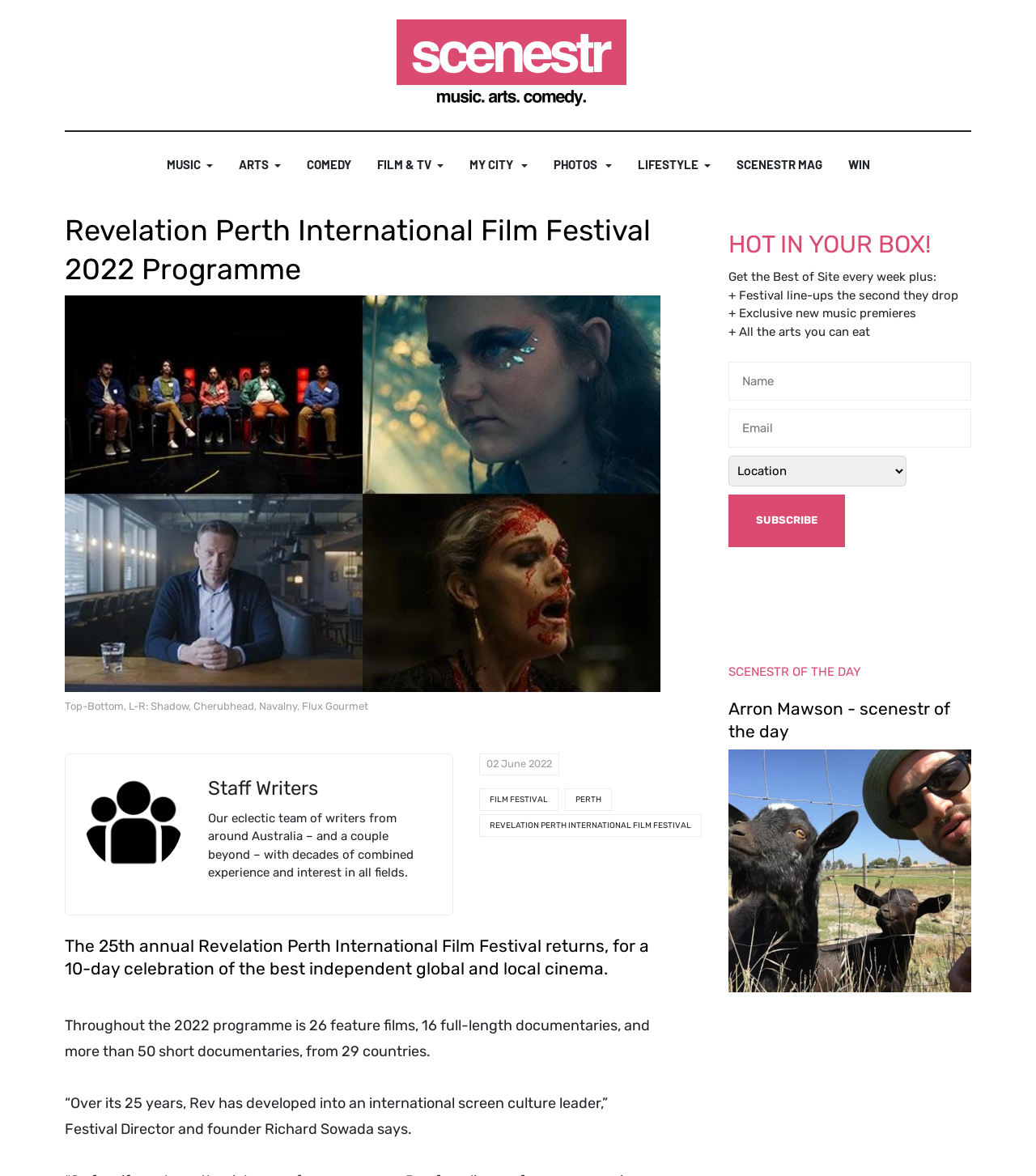Can you find the bounding box coordinates for the element to click on to achieve the instruction: "Read more about the Revelation Perth International Film Festival"?

[0.462, 0.692, 0.677, 0.711]